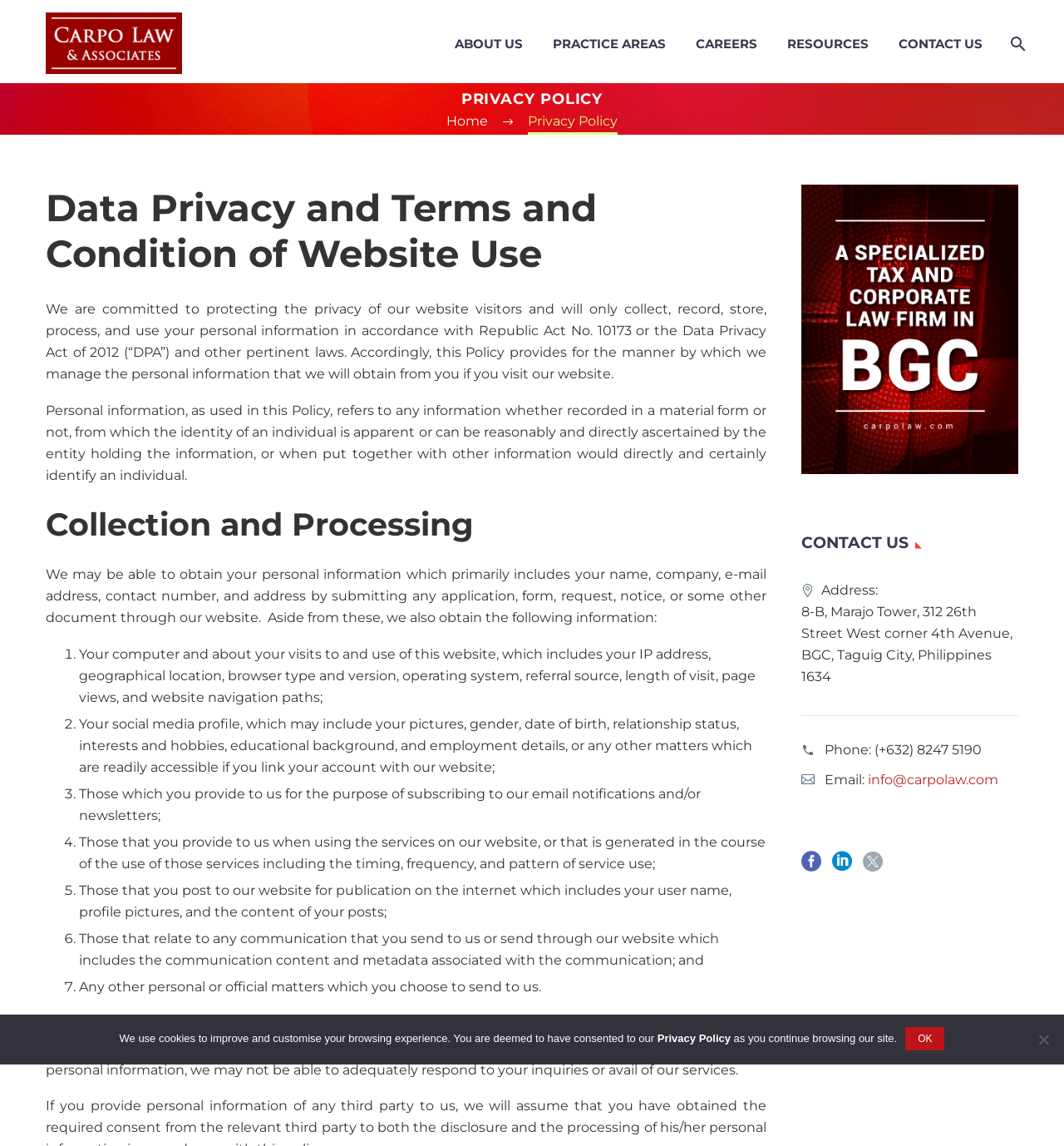Please find and give the text of the main heading on the webpage.

Data Privacy and Terms and Condition of Website Use